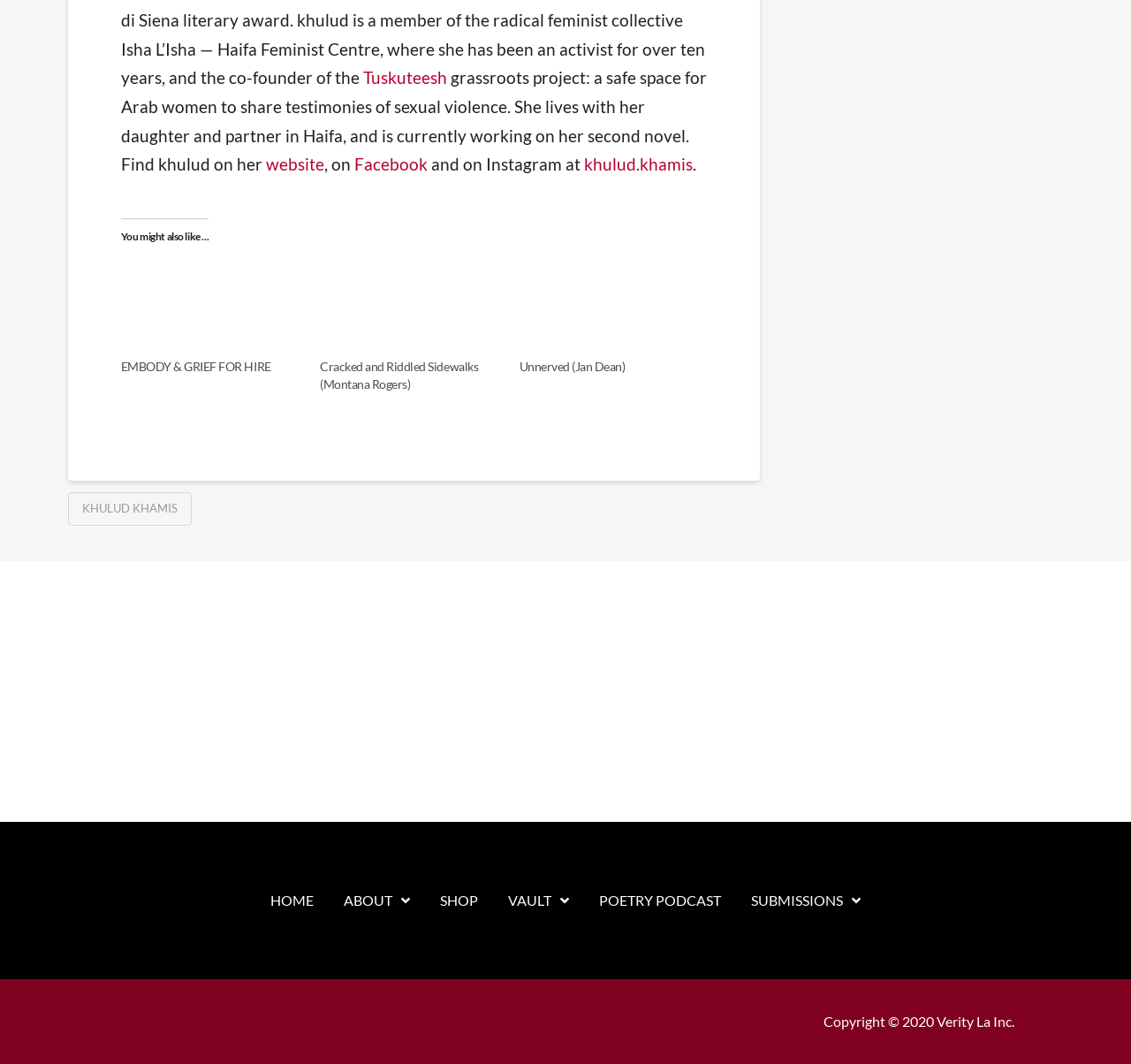Please determine the bounding box coordinates of the area that needs to be clicked to complete this task: 'read more about EMBODY & GRIEF FOR HIRE'. The coordinates must be four float numbers between 0 and 1, formatted as [left, top, right, bottom].

[0.107, 0.239, 0.267, 0.337]